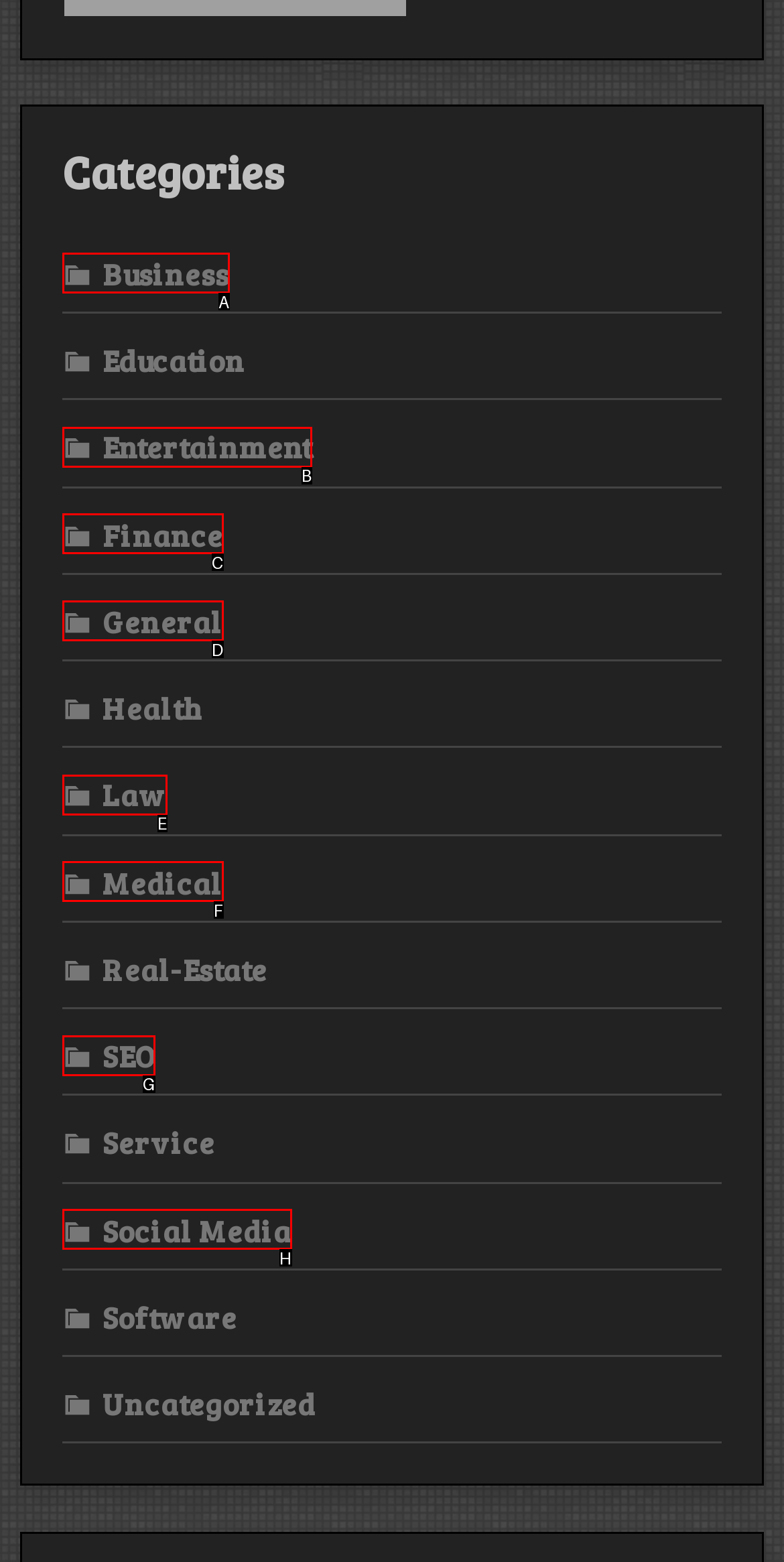Which UI element corresponds to this description: Social Media
Reply with the letter of the correct option.

H